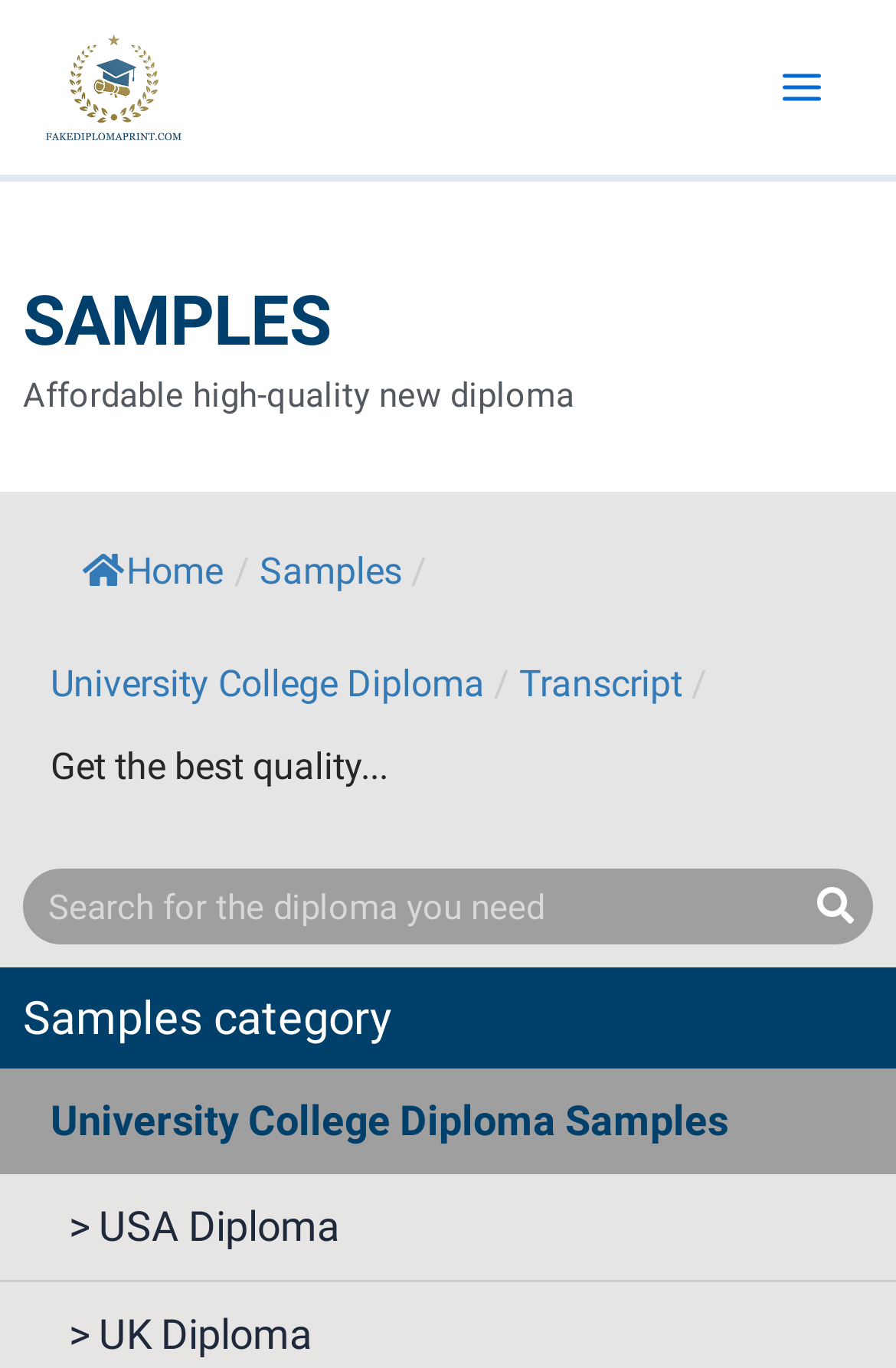Show the bounding box coordinates of the element that should be clicked to complete the task: "View 'Samples' category".

[0.29, 0.402, 0.449, 0.434]